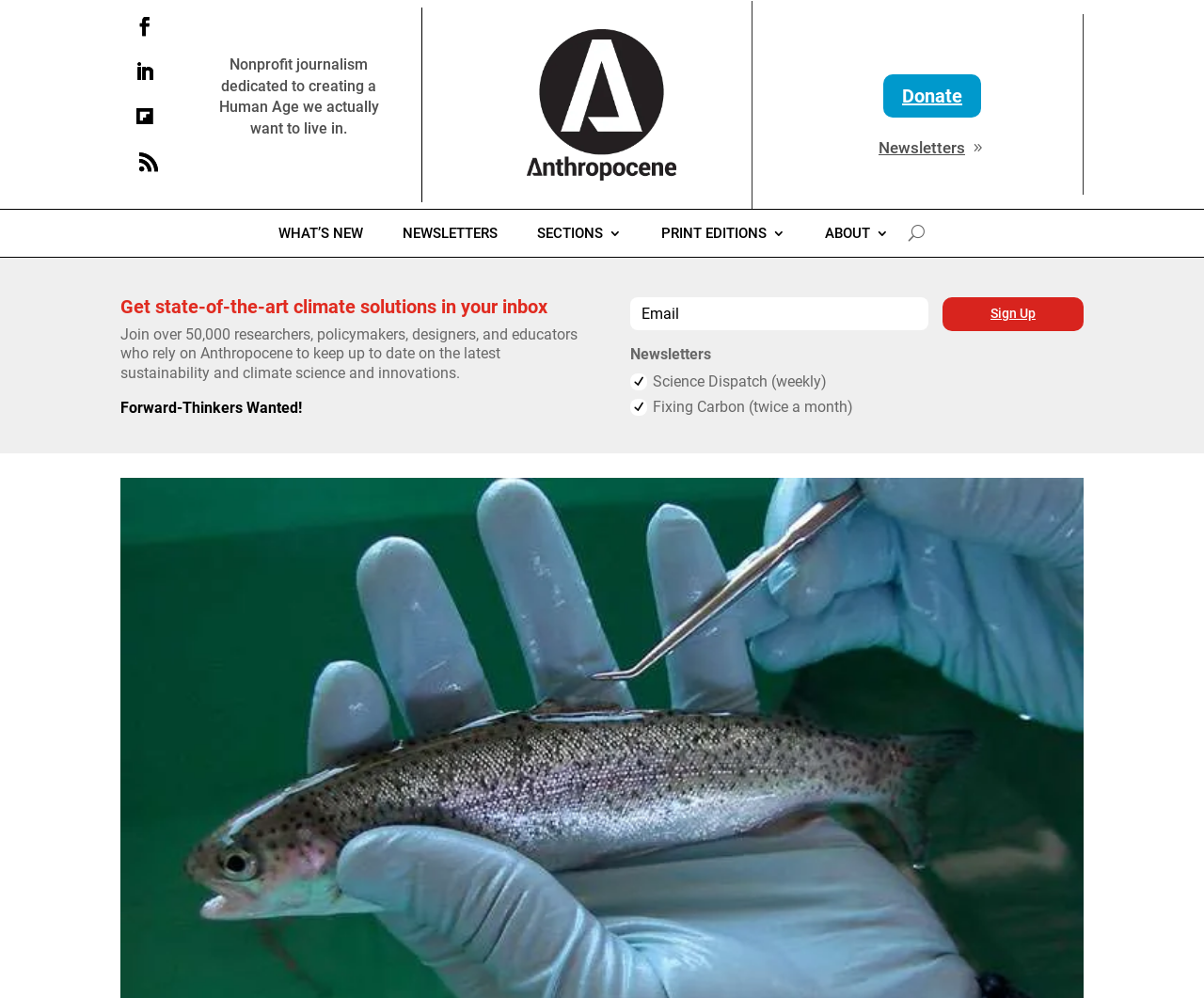What is the theme of the website?
Answer with a single word or phrase, using the screenshot for reference.

Sustainability and climate science